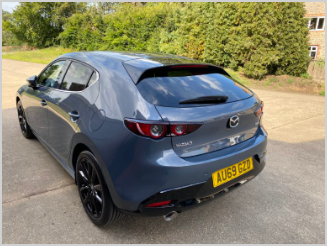Please provide a comprehensive response to the question below by analyzing the image: 
What is the registration plate number of the Mazda 3?

The registration plate number can be found in the caption, which states that 'a registration plate visible on the rear reads AU69 GZD, providing a glimpse into the vehicle's UK registration.'